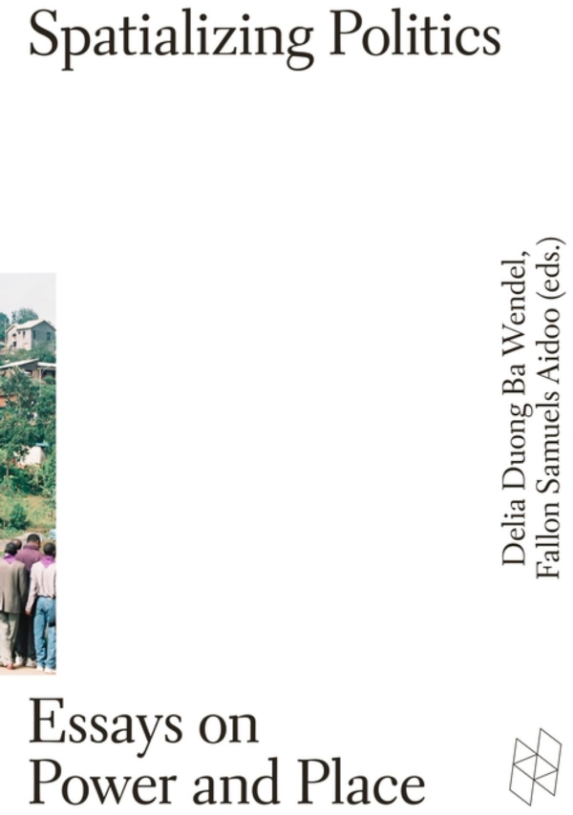What type of font is used for the title?
Using the picture, provide a one-word or short phrase answer.

Elegant font